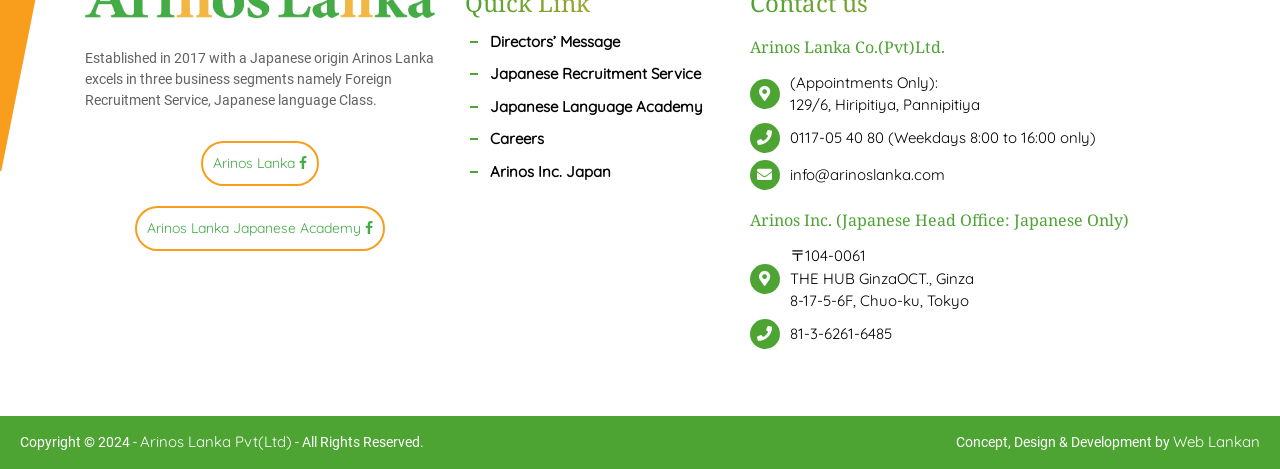Please locate the bounding box coordinates for the element that should be clicked to achieve the following instruction: "View Arinos Inc. Japan website". Ensure the coordinates are given as four float numbers between 0 and 1, i.e., [left, top, right, bottom].

[0.363, 0.332, 0.562, 0.401]